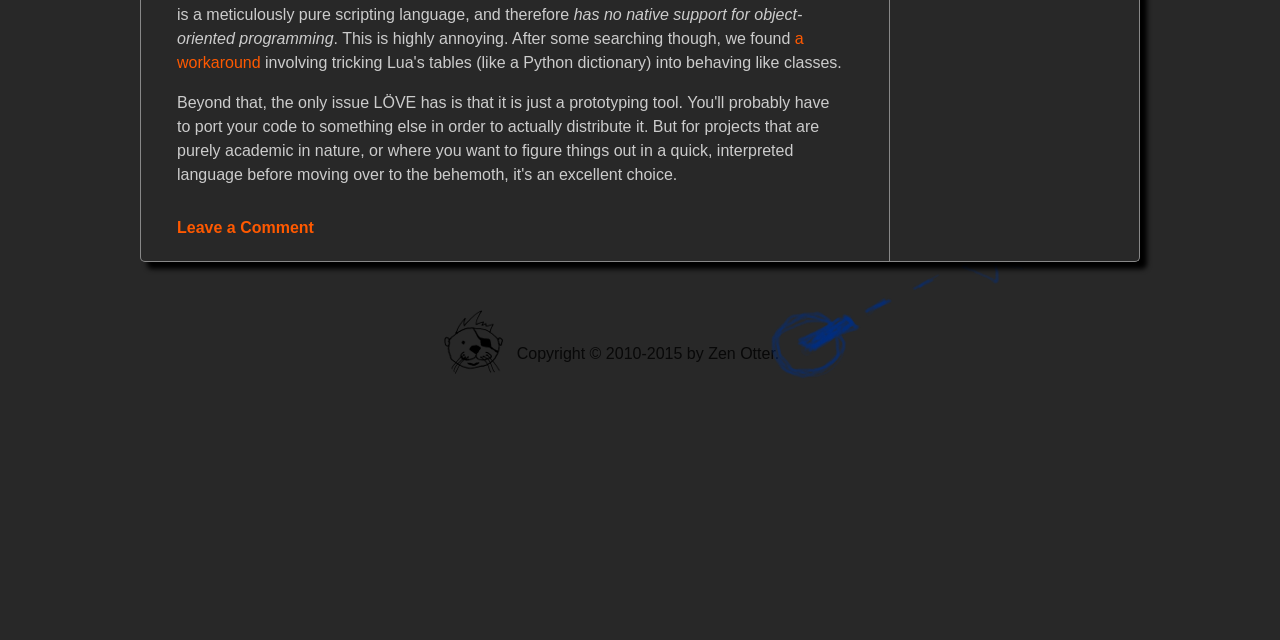Predict the bounding box of the UI element based on this description: "a workaround".

[0.138, 0.047, 0.628, 0.111]